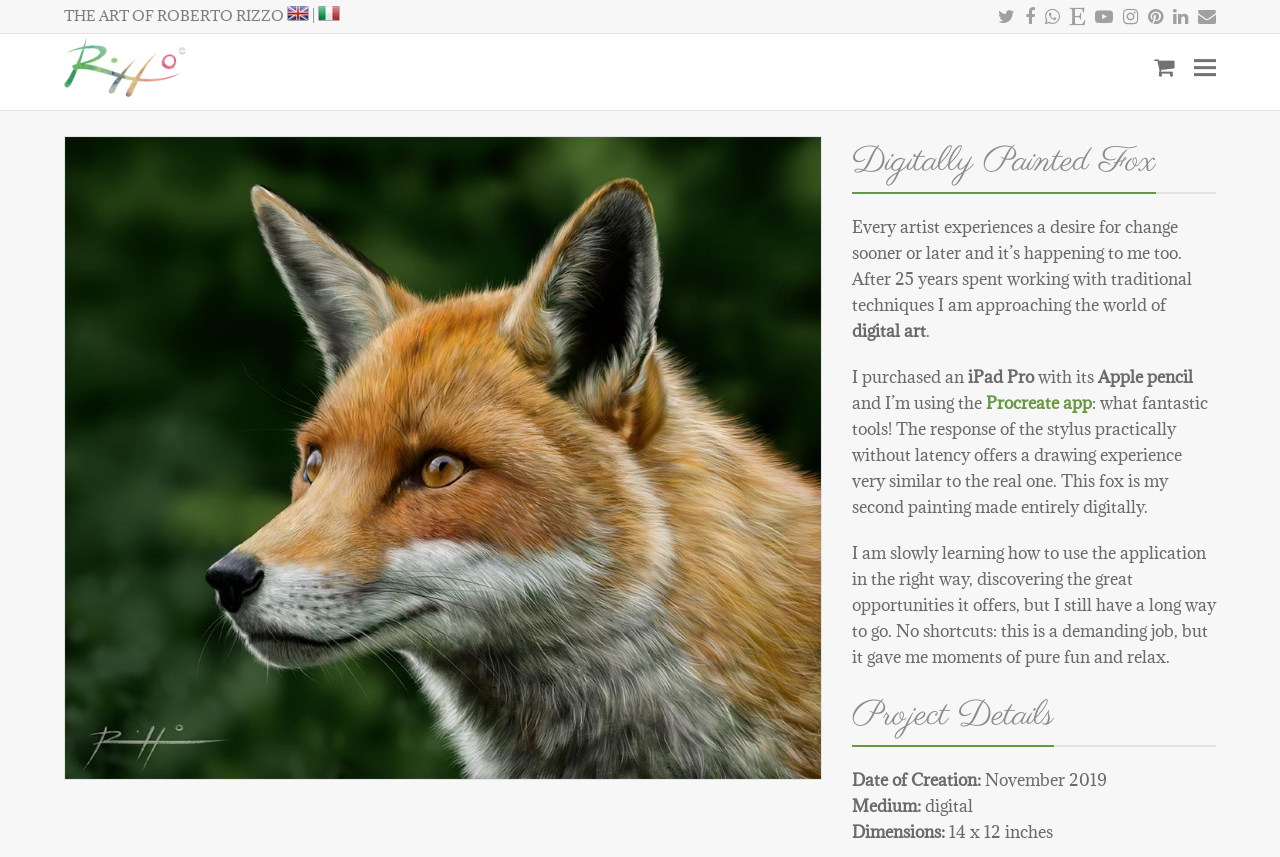When was the digital painting created?
Identify the answer in the screenshot and reply with a single word or phrase.

November 2019